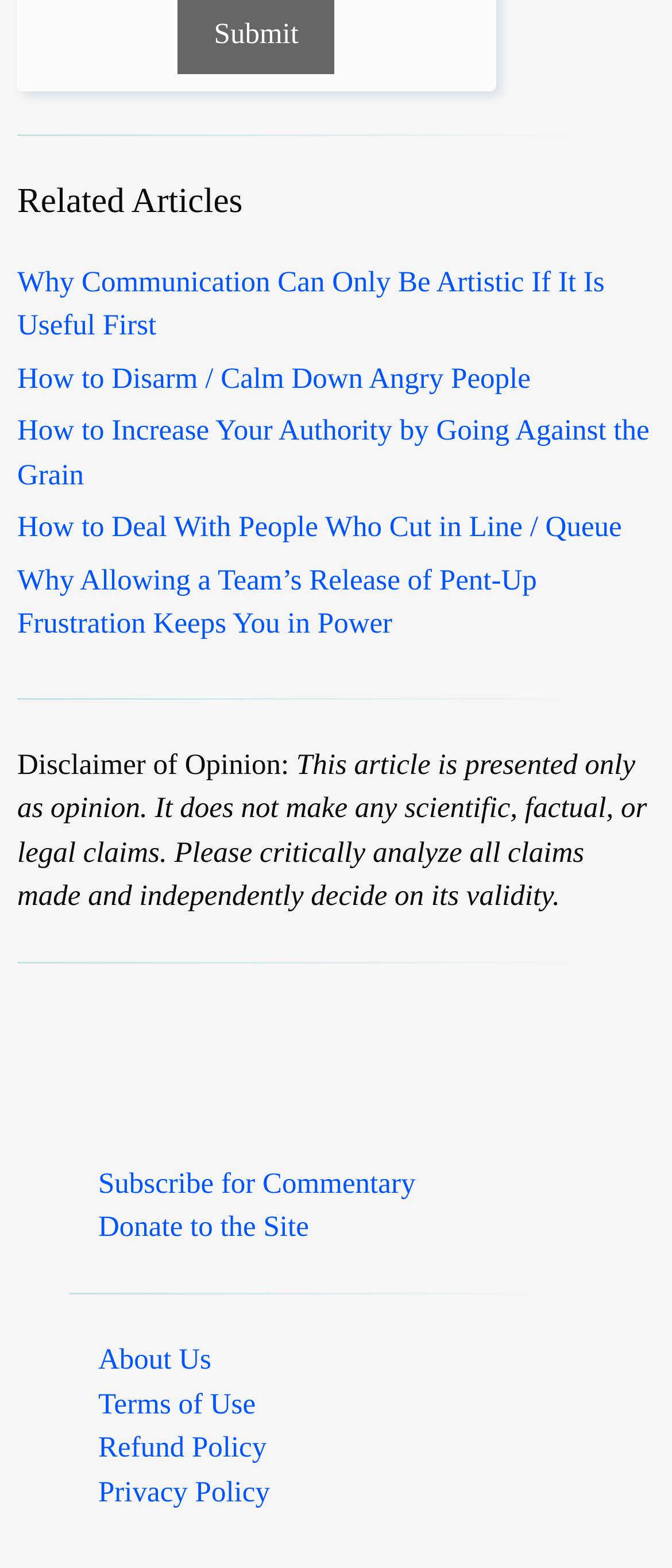What is the title of the first related article?
Using the visual information from the image, give a one-word or short-phrase answer.

Why Communication Can Only Be Artistic If It Is Useful First